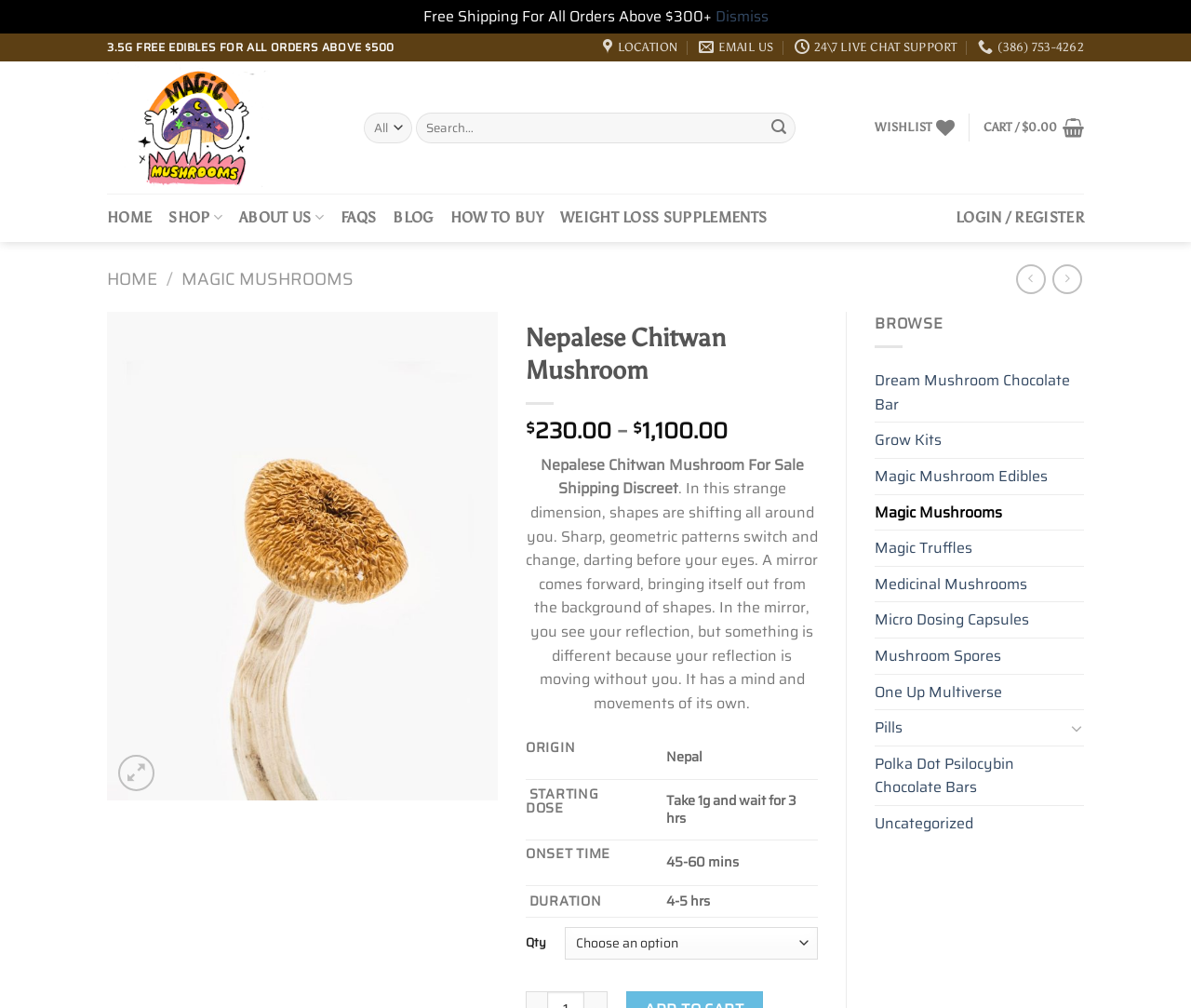What is the function of the 'Wishlist' button?
Look at the screenshot and respond with a single word or phrase.

Add to wishlist